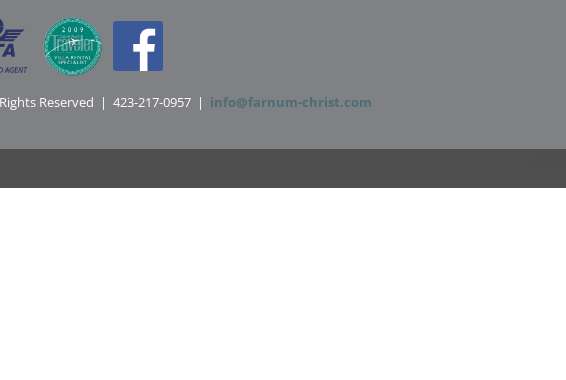Answer this question using a single word or a brief phrase:
What is the email address for further communications?

info@farnum-christ.com